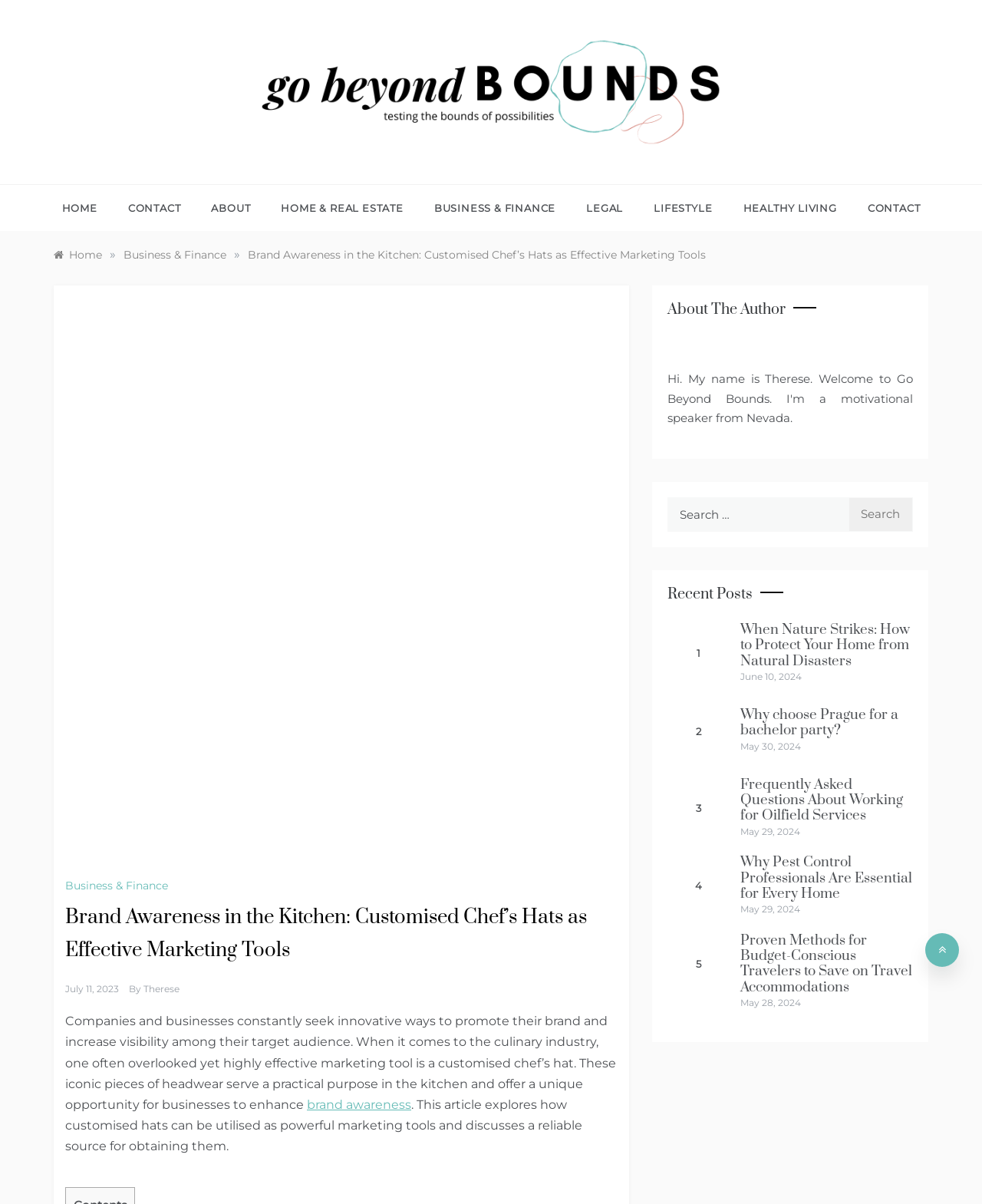Determine the bounding box coordinates of the region I should click to achieve the following instruction: "Click on the 'CONTACT' link". Ensure the bounding box coordinates are four float numbers between 0 and 1, i.e., [left, top, right, bottom].

[0.115, 0.154, 0.2, 0.192]